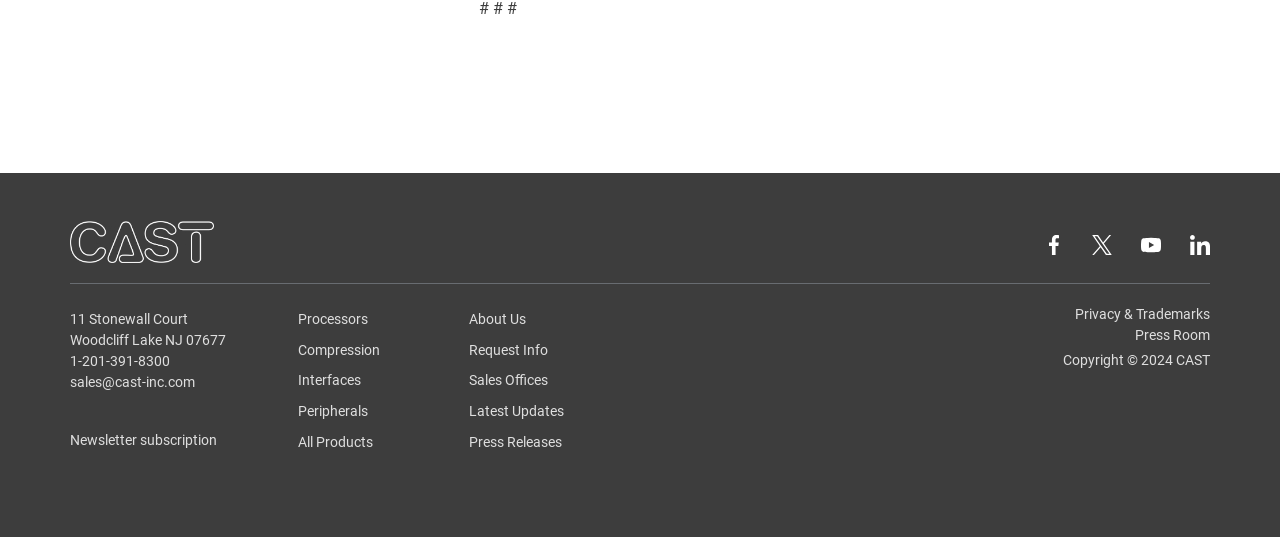Use a single word or phrase to answer the question:
What social media platforms does the company have?

Facebook, Twitter, YouTube, Linkedin